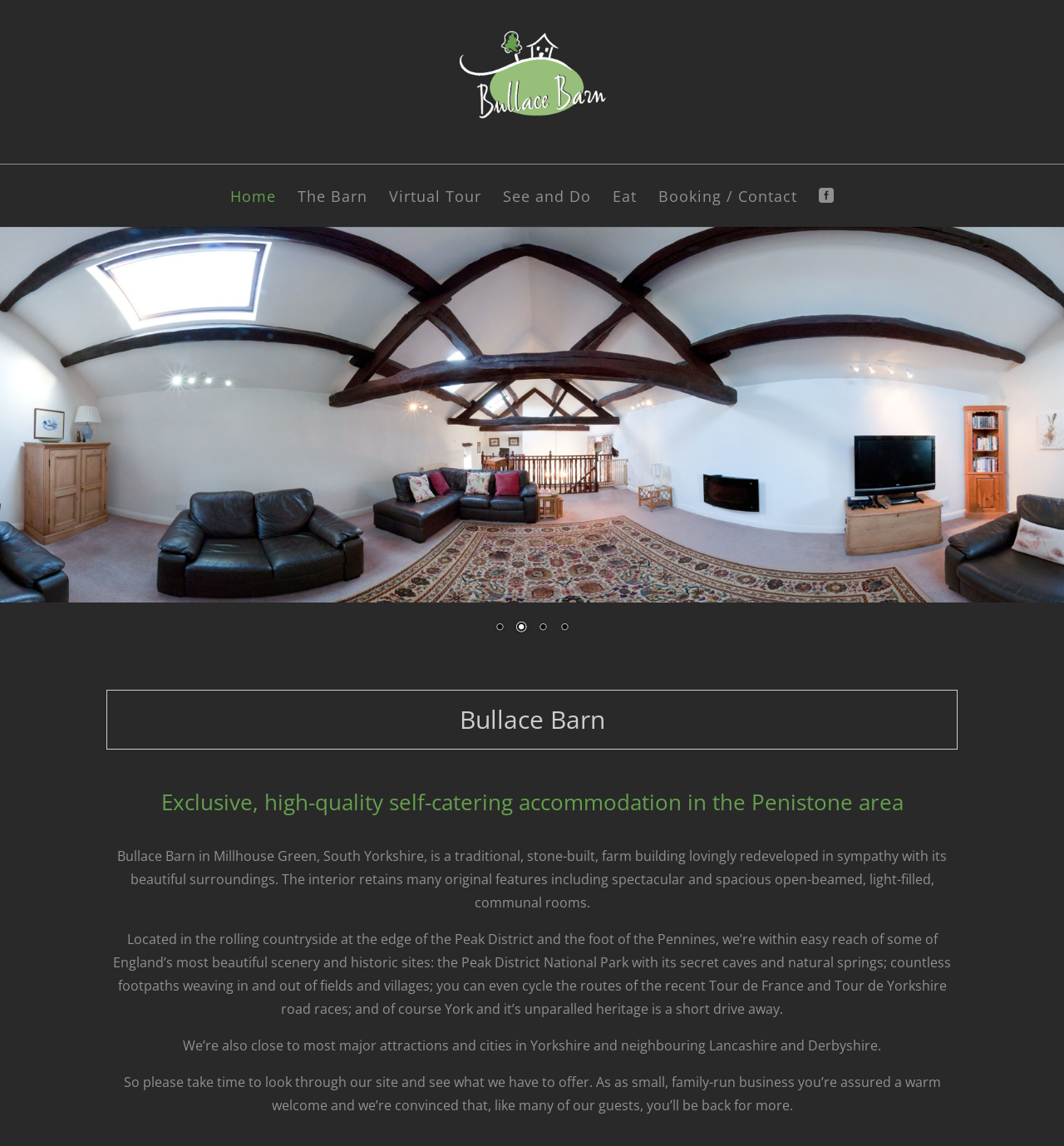Please locate the bounding box coordinates of the element that needs to be clicked to achieve the following instruction: "Click on page 1". The coordinates should be four float numbers between 0 and 1, i.e., [left, top, right, bottom].

[0.461, 0.54, 0.478, 0.556]